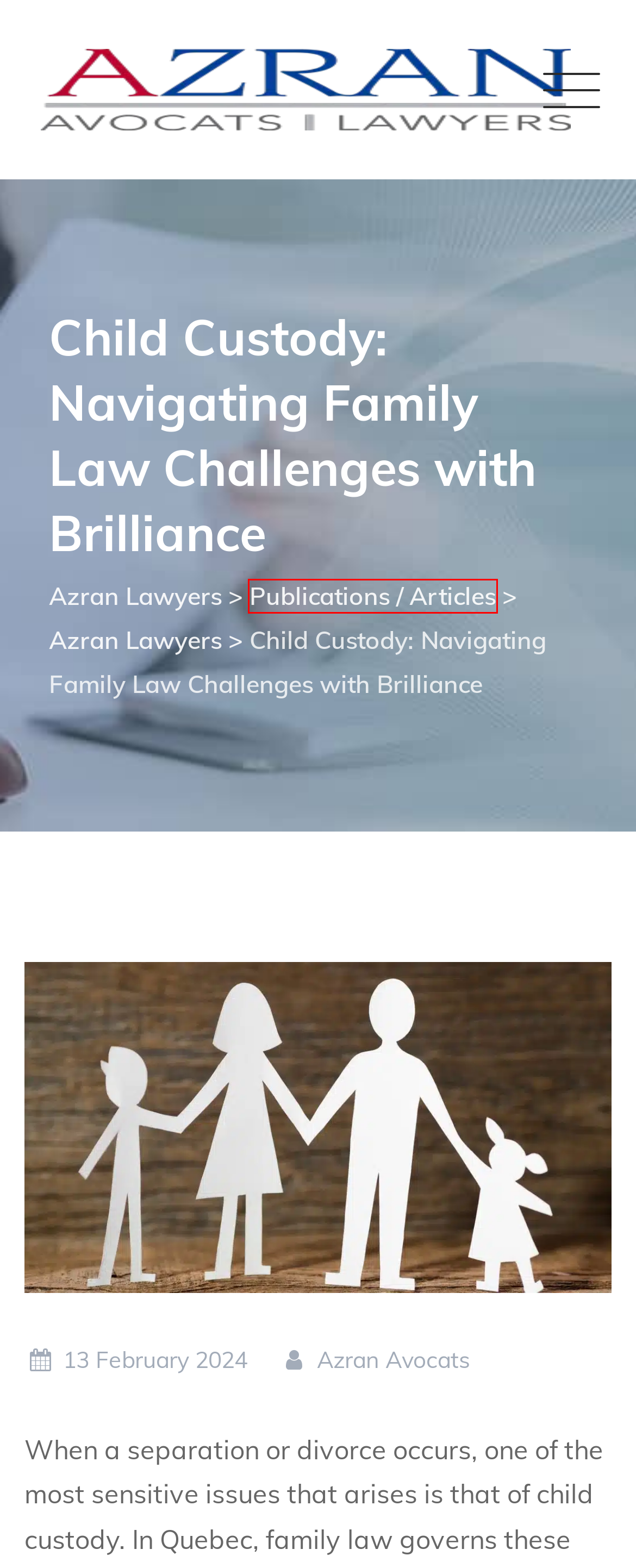Look at the given screenshot of a webpage with a red rectangle bounding box around a UI element. Pick the description that best matches the new webpage after clicking the element highlighted. The descriptions are:
A. Civil Law Articles | Azran Lawyers in Montreal
B. Azran Lawyers Articles | Azran Lawyers in Montreal
C. Azran Avocats, auteur sur Azran Lawyers
D. Construction Law Articles | Azran Lawyers in Montreal
E. Family Mediation Articles | Azran Lawyers in Montreal
F. Avocat Droit de la Famille à Montréal - Cabinet Azran
G. Lawyers in Montreal, QC | Azran Lawyers
H. Various publications on the law | Azran Lawyers in Montreal

H